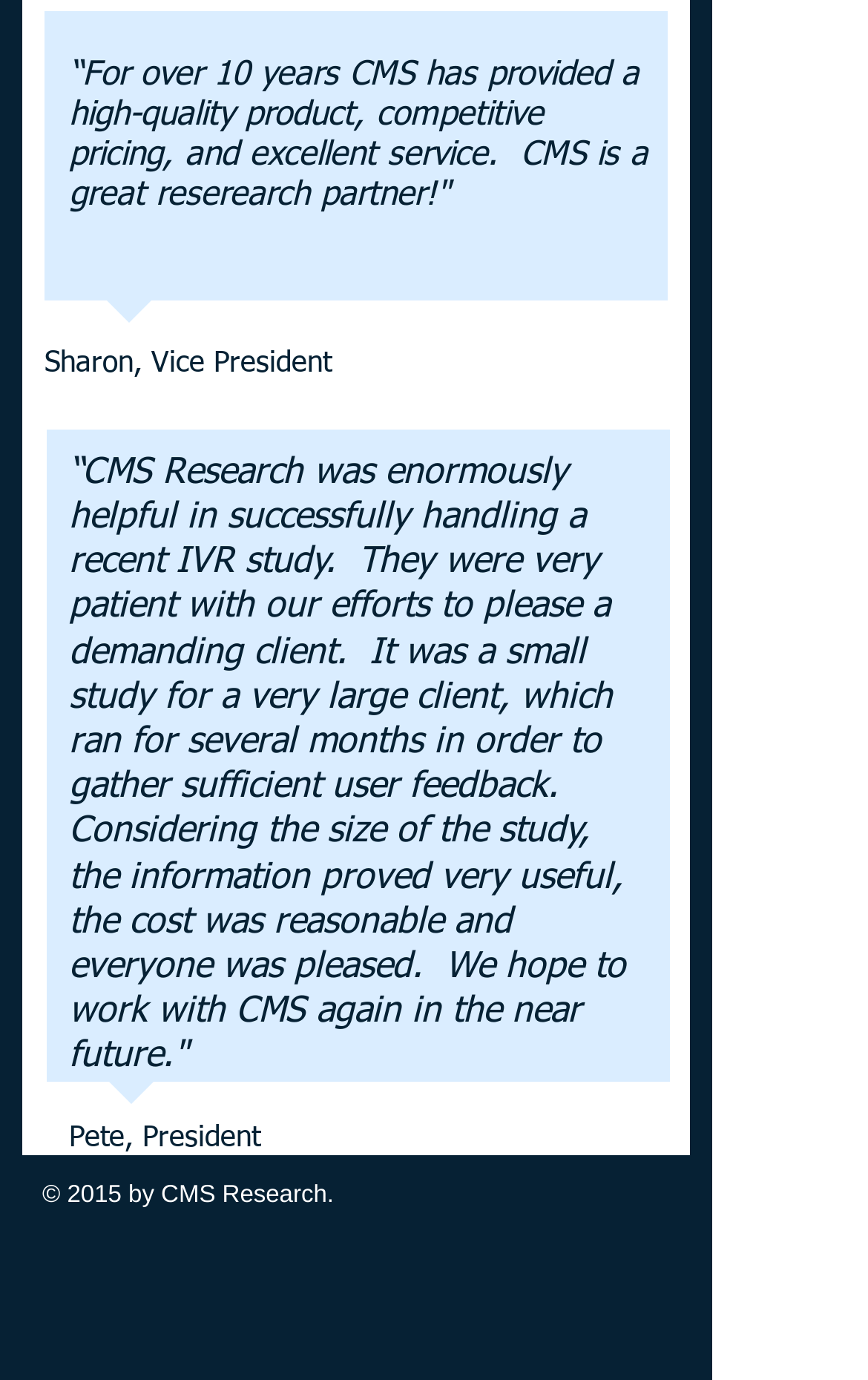Could you please study the image and provide a detailed answer to the question:
Who is the Vice President mentioned?

The webpage contains a quote from Sharon, who is mentioned as the Vice President. This information can be found in the StaticText element with the text 'Sharon, Vice President'.